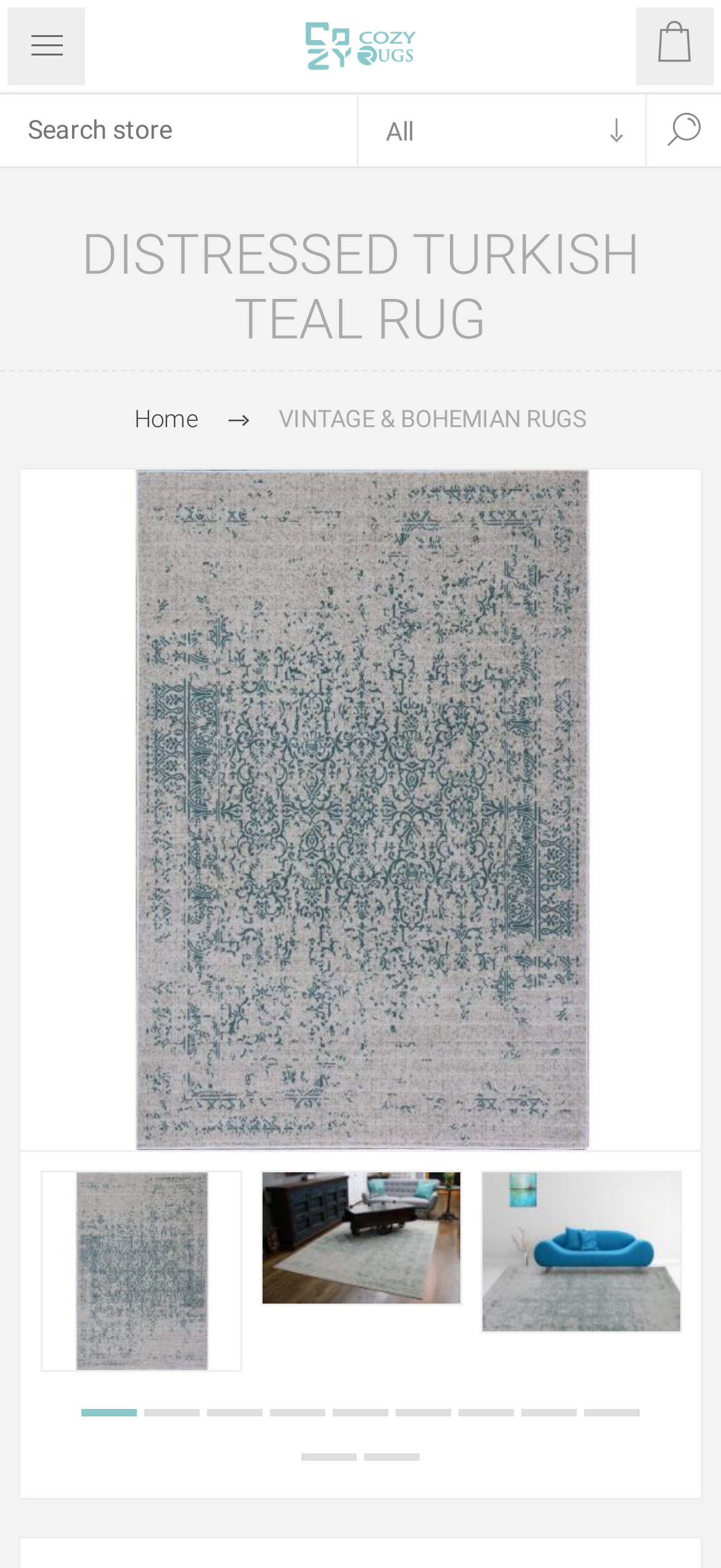What is the icon located at the top right corner of the page?
Give a detailed explanation using the information visible in the image.

The icon located at the top right corner of the page is a shopping cart, which is a common icon used to represent the shopping cart or checkout functionality on a website.